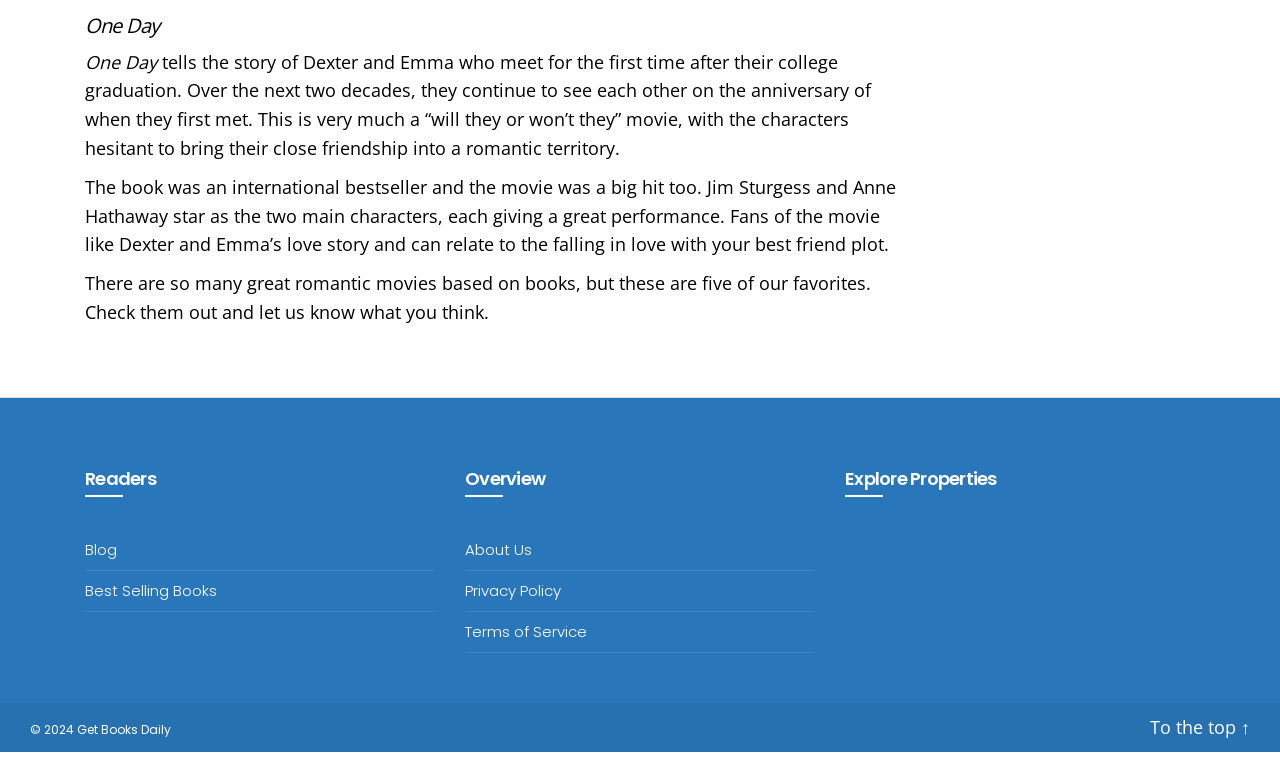Identify the bounding box coordinates for the UI element mentioned here: "Privacy Policy". Provide the coordinates as four float values between 0 and 1, i.e., [left, top, right, bottom].

[0.363, 0.775, 0.438, 0.802]